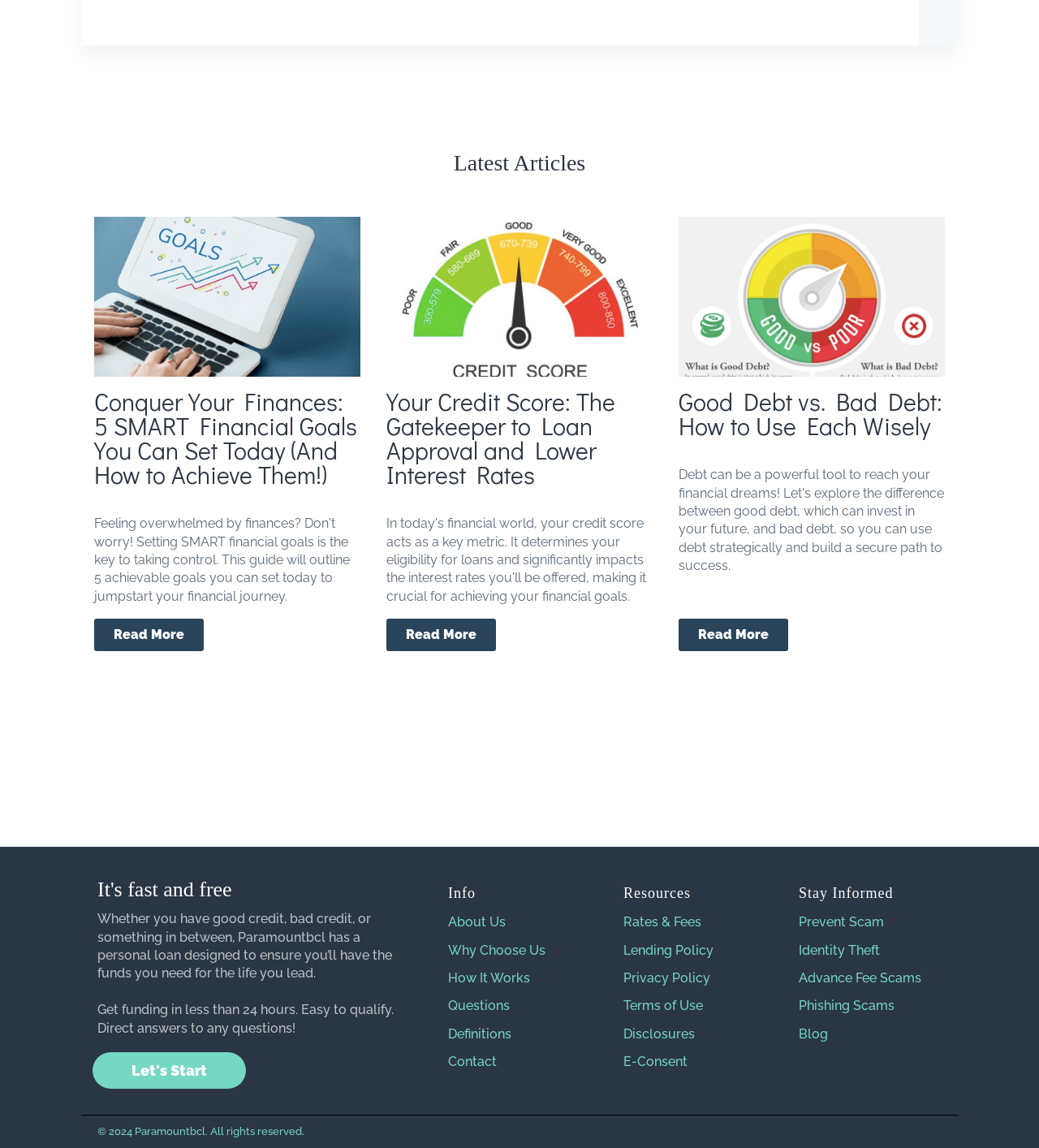Determine the bounding box coordinates (top-left x, top-left y, bottom-right x, bottom-right y) of the UI element described in the following text: Privacy Policy

[0.6, 0.844, 0.684, 0.86]